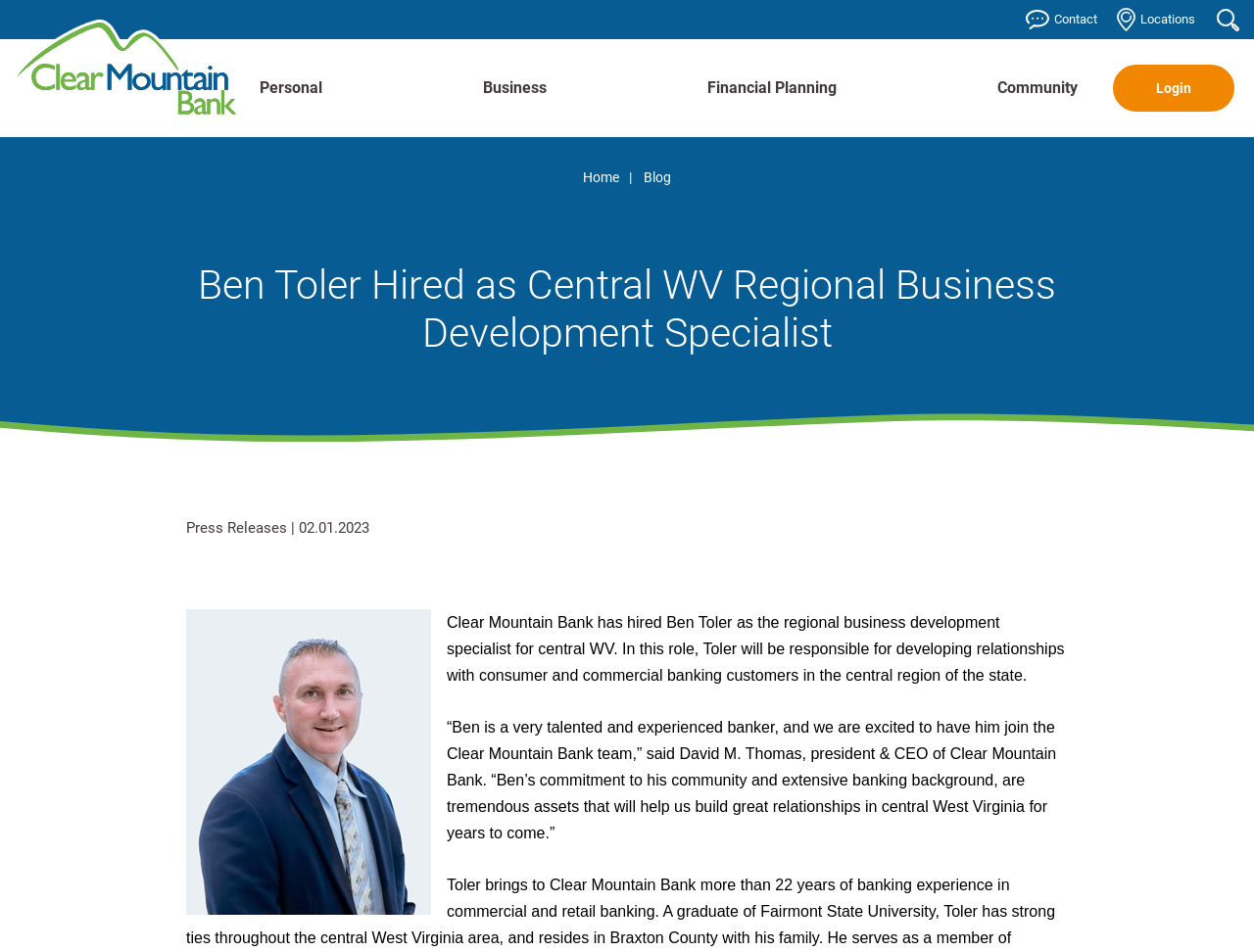Please give a concise answer to this question using a single word or phrase: 
What is the logo of the bank?

Clear Mountain Bank